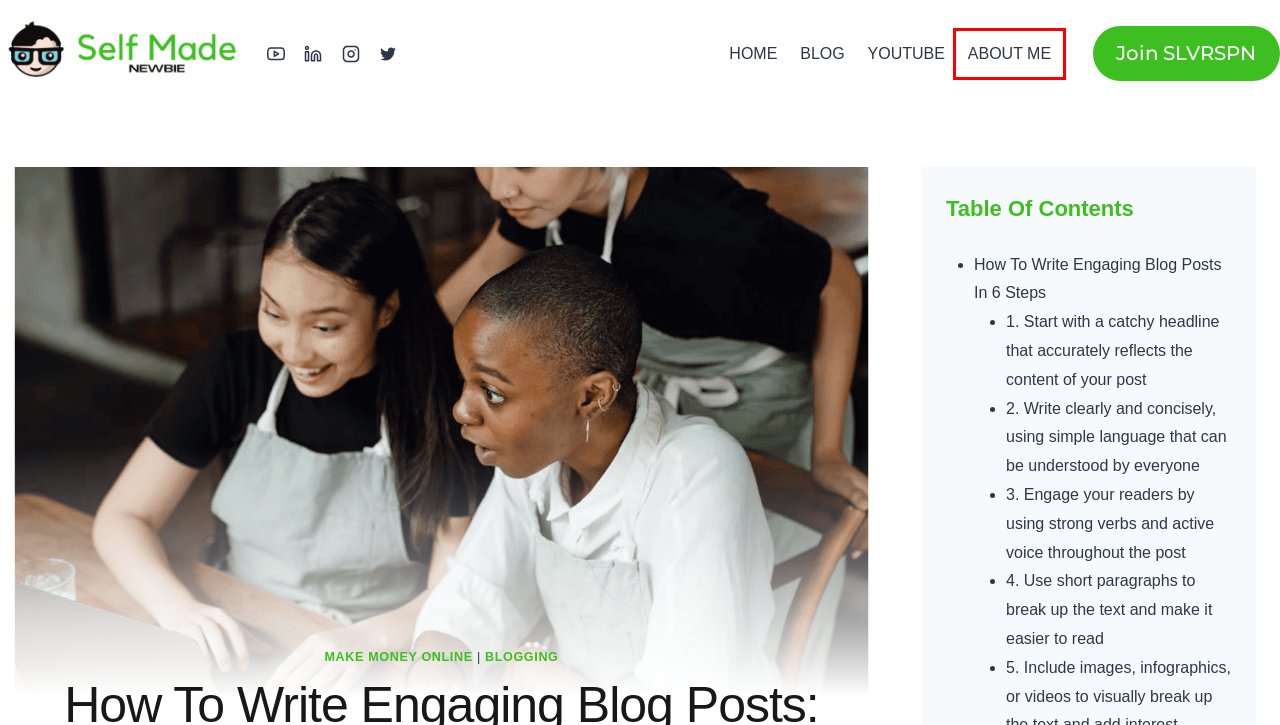You are provided with a screenshot of a webpage containing a red rectangle bounding box. Identify the webpage description that best matches the new webpage after the element in the bounding box is clicked. Here are the potential descriptions:
A. Home
B. Beginners Guide To Blogging In 2024: Start Monetizing Your Hobbies
C. Blogging Archives - SelfMadeNewbie - Software, AI, Business Tools & Home Office Reviews
D. Interactr Review - The Best Interactive Video Software? (2024)
E. Start Getting ACTUAL Results - Limited Offer For FREE Membership
F. About Me
G. Latest From The Blog
H. Make Money Online Archives - SelfMadeNewbie - Software, AI, Business Tools & Home Office Reviews

F